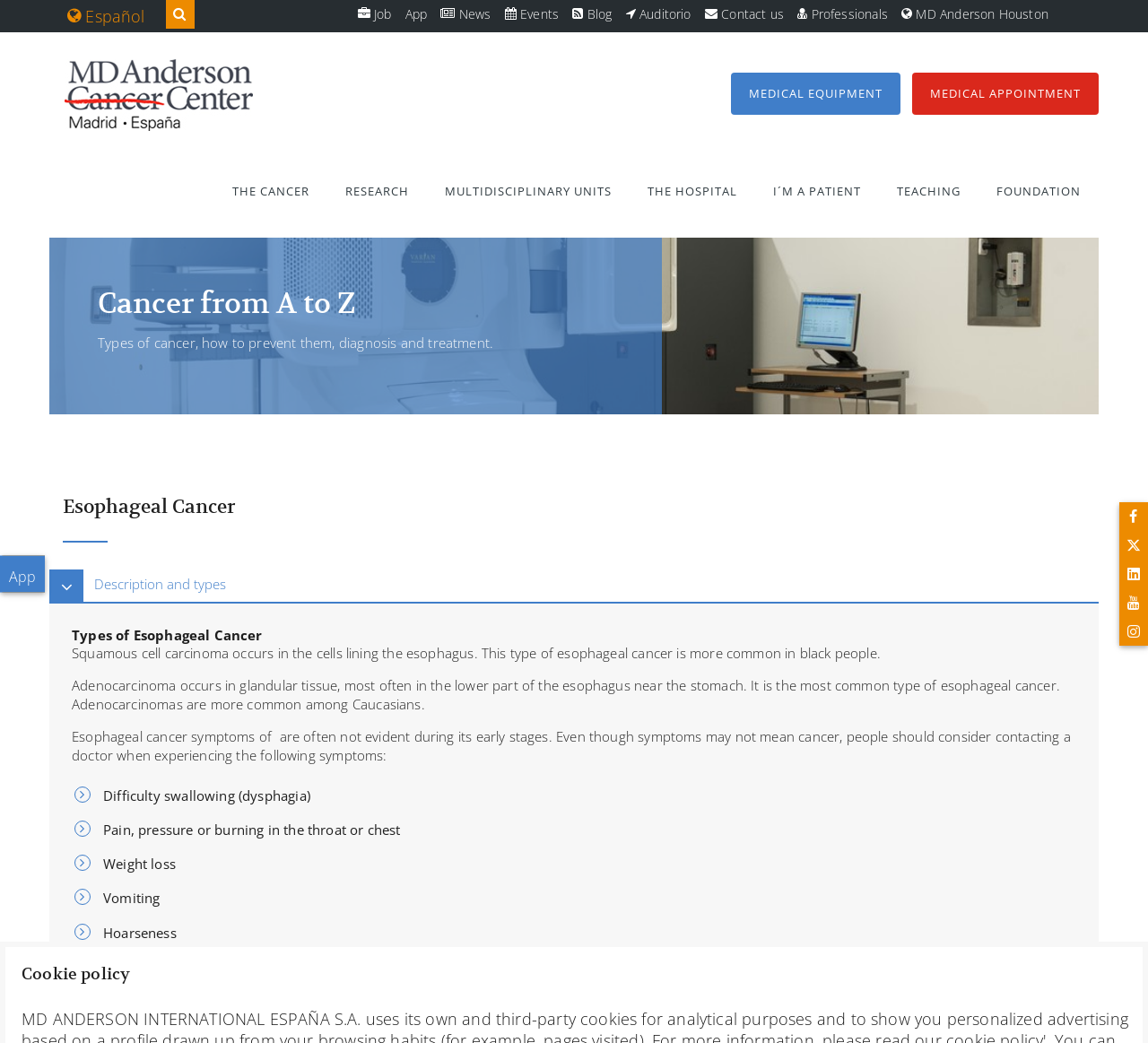Highlight the bounding box coordinates of the region I should click on to meet the following instruction: "Go to MD Anderson Houston".

[0.785, 0.005, 0.913, 0.021]